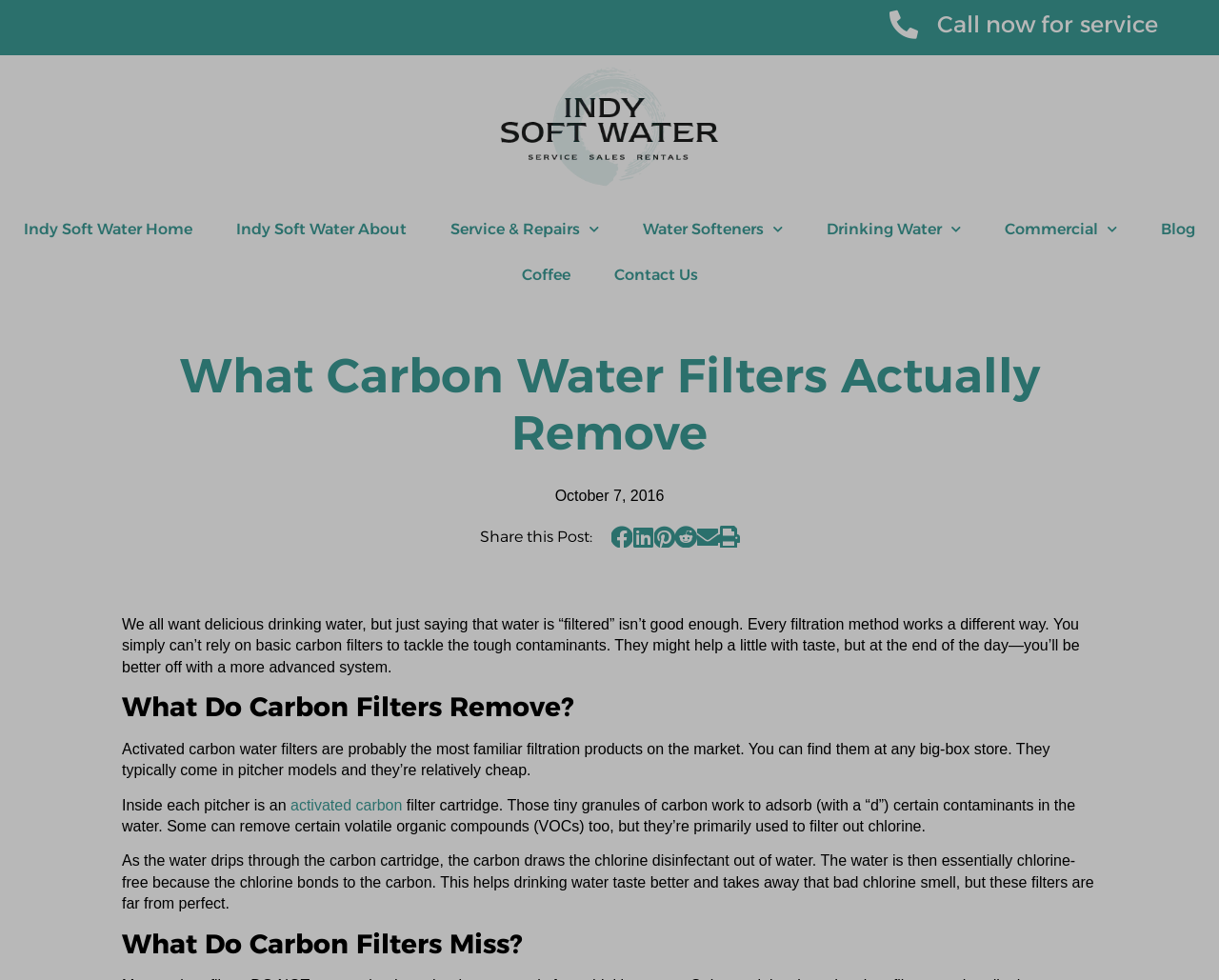What is the purpose of activated carbon filters?
Give a single word or phrase answer based on the content of the image.

Remove chlorine